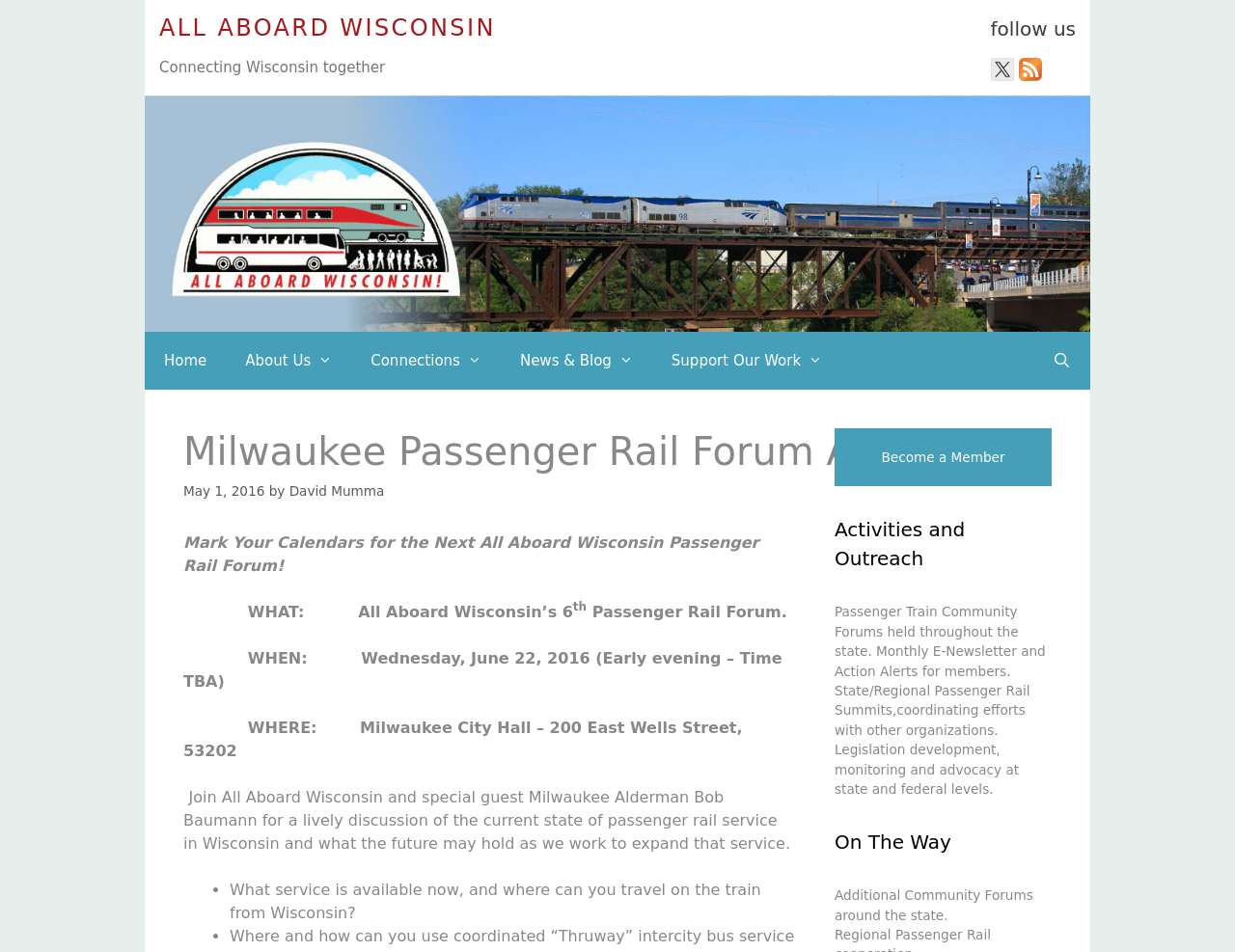Determine the bounding box coordinates of the clickable element necessary to fulfill the instruction: "Follow us on Twitter". Provide the coordinates as four float numbers within the 0 to 1 range, i.e., [left, top, right, bottom].

[0.802, 0.061, 0.821, 0.085]